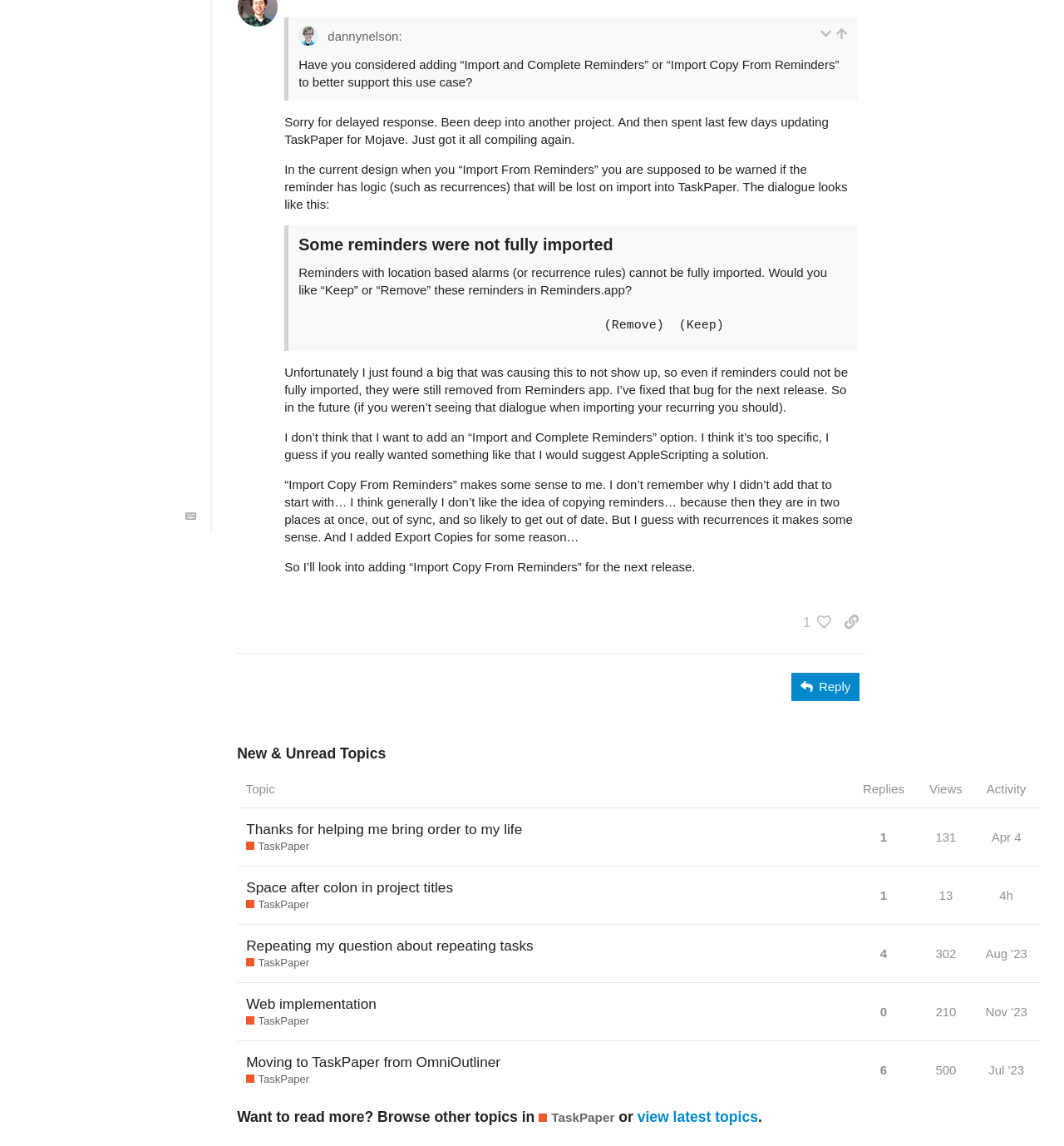Provide the bounding box coordinates of the HTML element described by the text: "Apr 4". The coordinates should be in the format [left, top, right, bottom] with values between 0 and 1.

[0.928, 0.713, 0.964, 0.747]